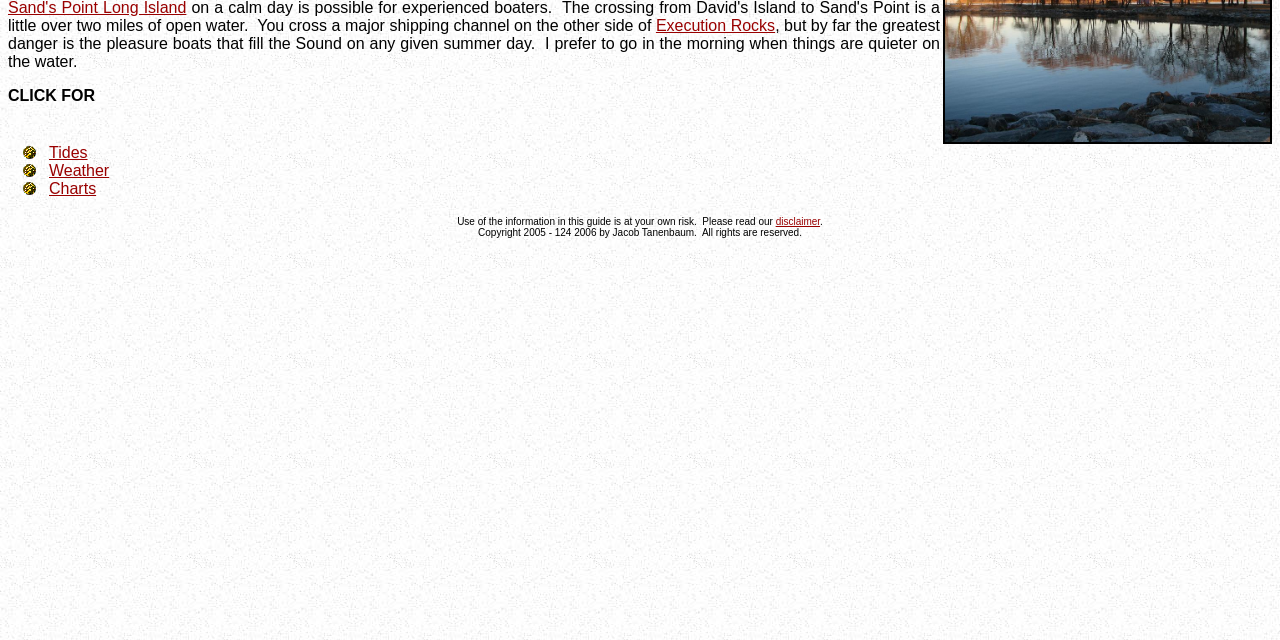Locate the bounding box of the UI element based on this description: "Execution Rocks". Provide four float numbers between 0 and 1 as [left, top, right, bottom].

[0.512, 0.027, 0.606, 0.053]